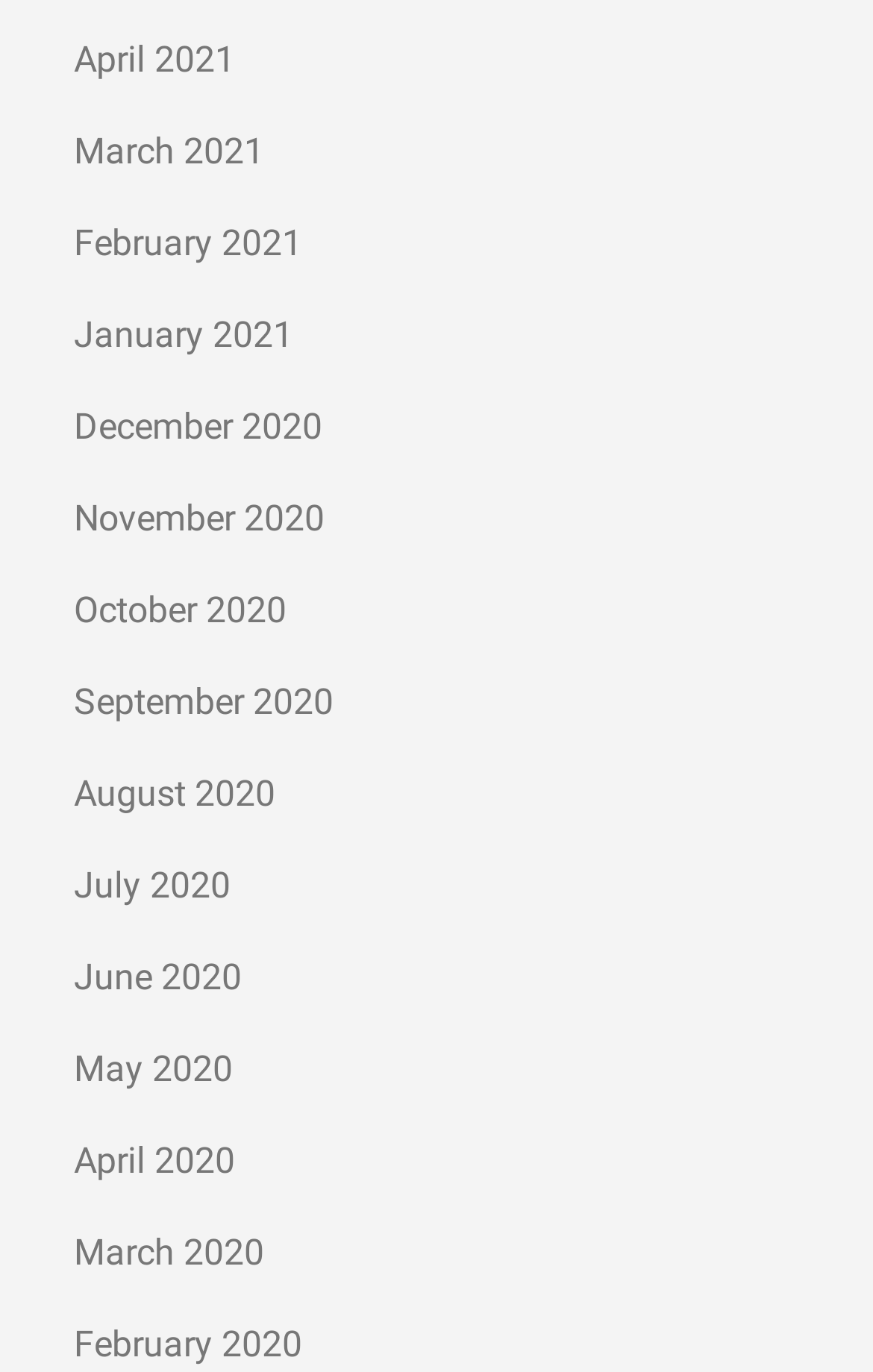What is the latest month listed?
Answer with a single word or short phrase according to what you see in the image.

April 2021